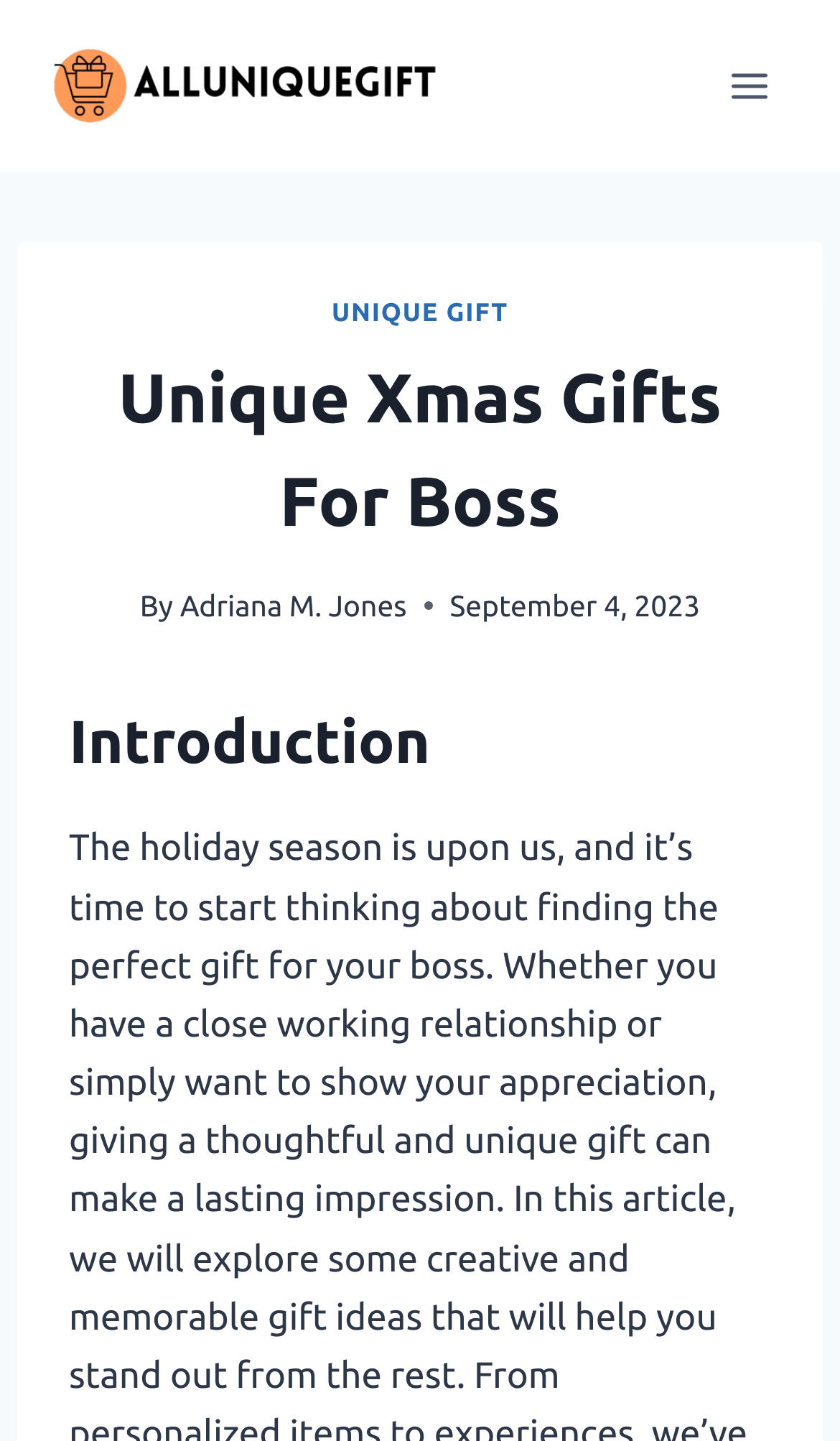Please determine the primary heading and provide its text.

Unique Xmas Gifts For Boss